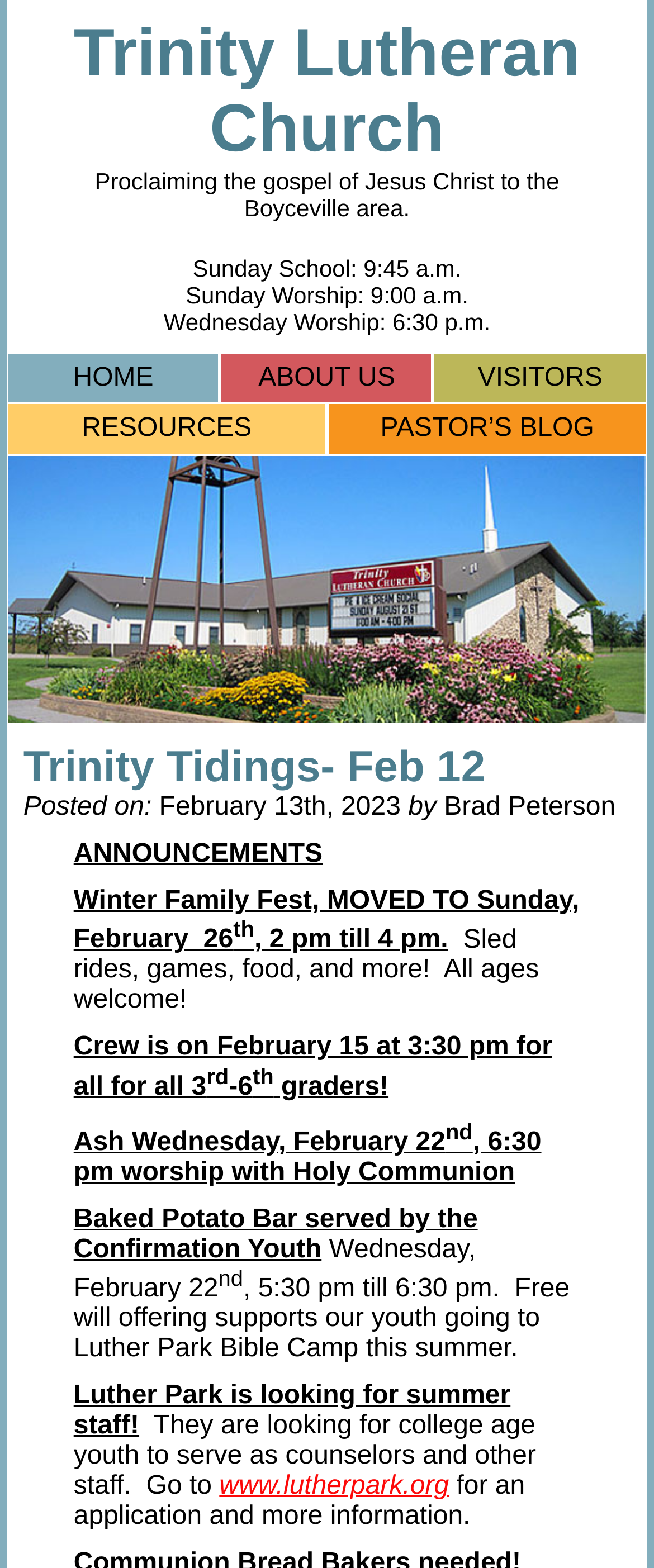What is the date of Ash Wednesday?
Refer to the image and provide a one-word or short phrase answer.

February 22